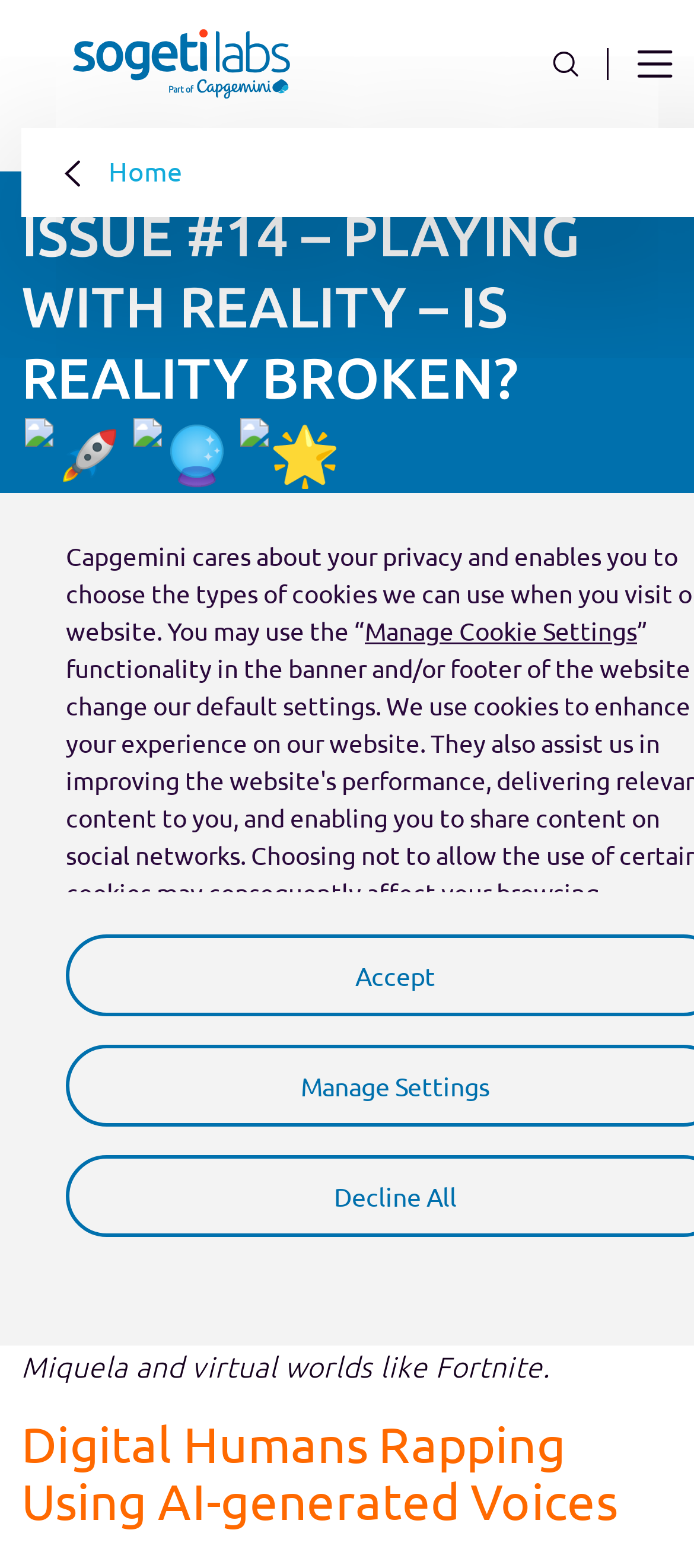Extract the main title from the webpage and generate its text.

ISSUE #14 – PLAYING WITH REALITY – IS REALITY BROKEN? 